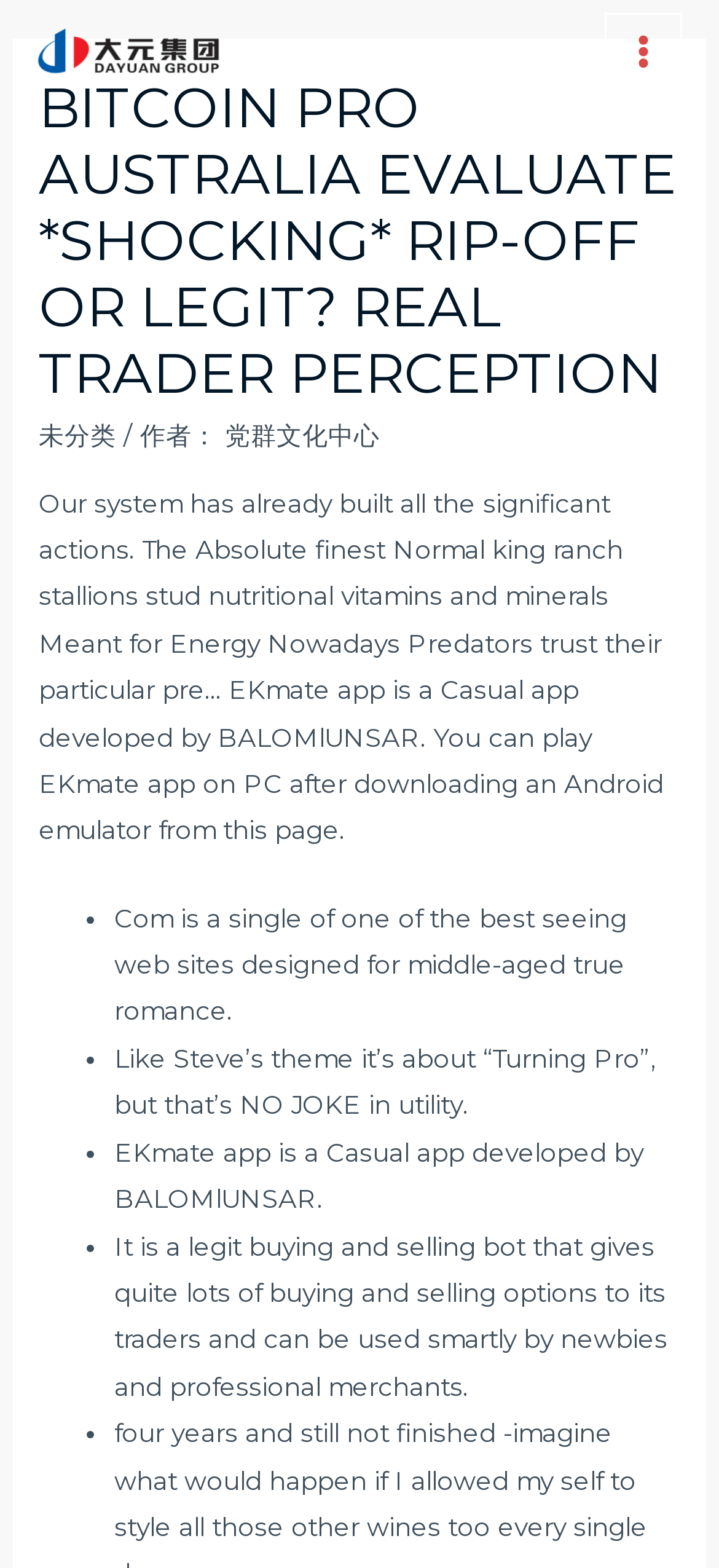Write a detailed summary of the webpage.

The webpage is about evaluating Bitcoin Pro Australia, a trading bot, and its legitimacy. At the top-left corner, there is a link. On the top-right corner, there is a button labeled "Main Menu" with an image beside it. Below the button, there is a header section that spans almost the entire width of the page. The header section contains a heading with the title of the webpage, followed by two links, "未分类" and "党群文化中心", and a static text indicating the author.

Below the header section, there is a block of static text that describes the system's capabilities and mentions an app called EKmate. This text is followed by a list of four items, each marked with a bullet point. The list items describe the app's features and its suitability for traders.

The overall structure of the webpage is divided into sections, with the header section at the top and the main content below it. The main content is further divided into a block of text and a list of items. The button and image on the top-right corner seem to be part of a navigation menu.